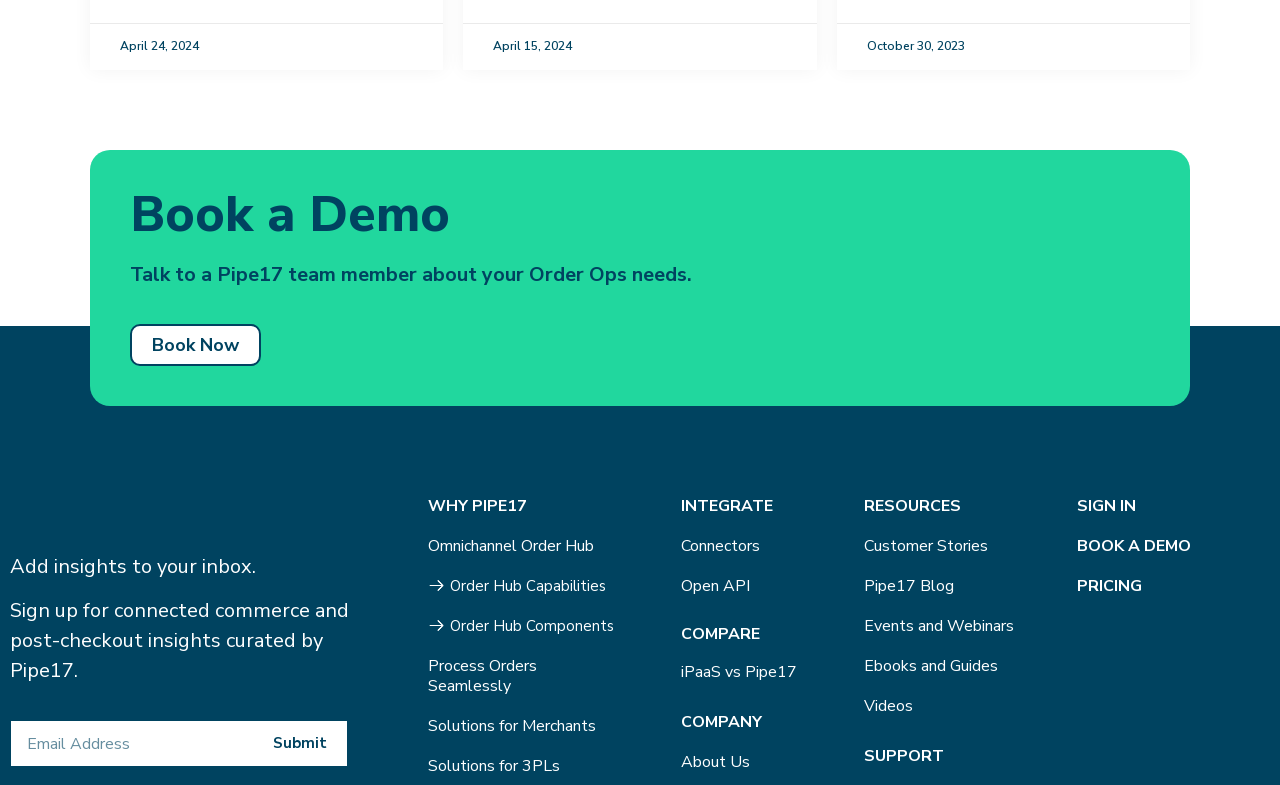Based on the element description Enter Now, identify the bounding box coordinates for the UI element. The coordinates should be in the format (top-left x, top-left y, bottom-right x, bottom-right y) and within the 0 to 1 range.

None